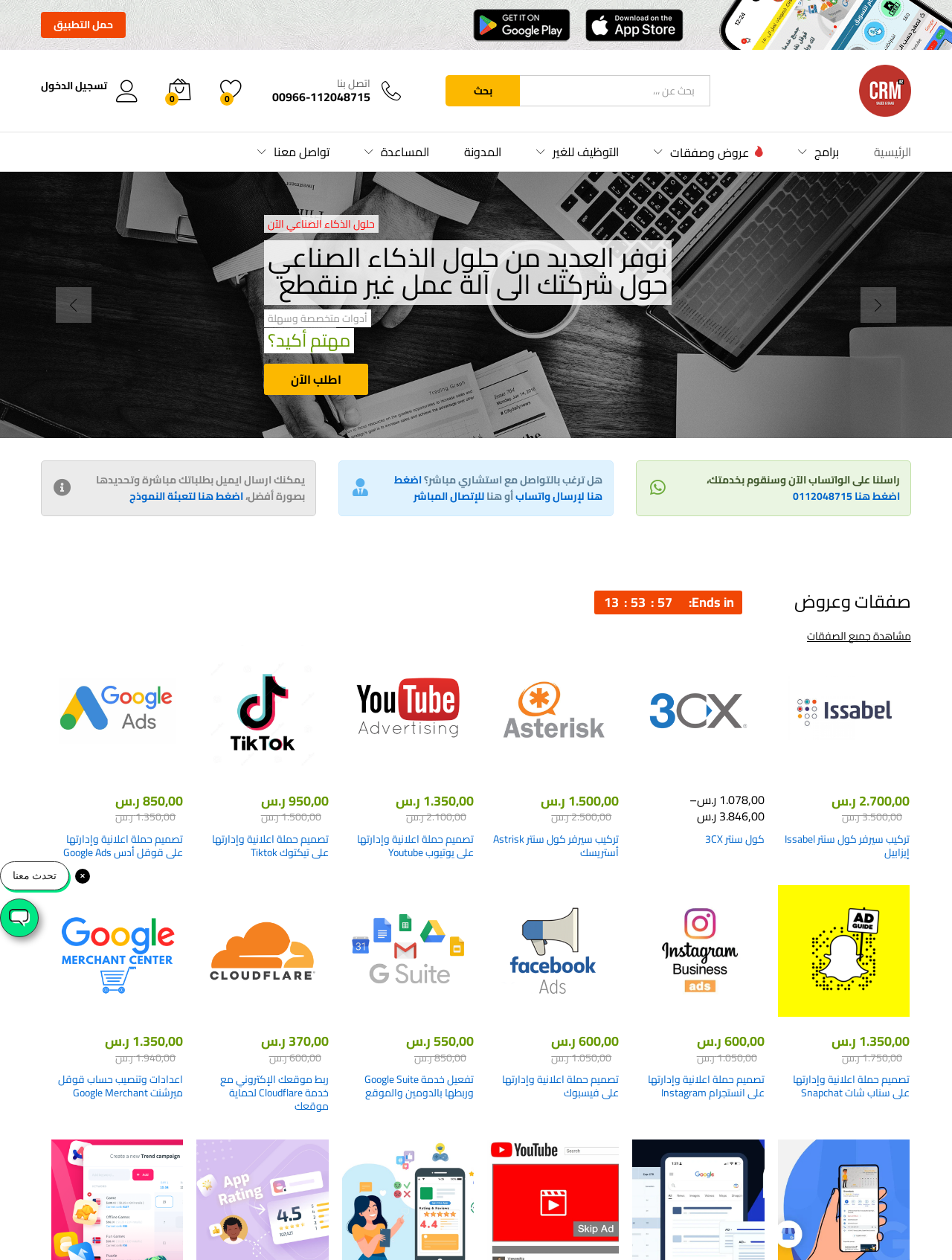Please locate the bounding box coordinates of the element's region that needs to be clicked to follow the instruction: "Contact the service hotline". The bounding box coordinates should be provided as four float numbers between 0 and 1, i.e., [left, top, right, bottom].

None